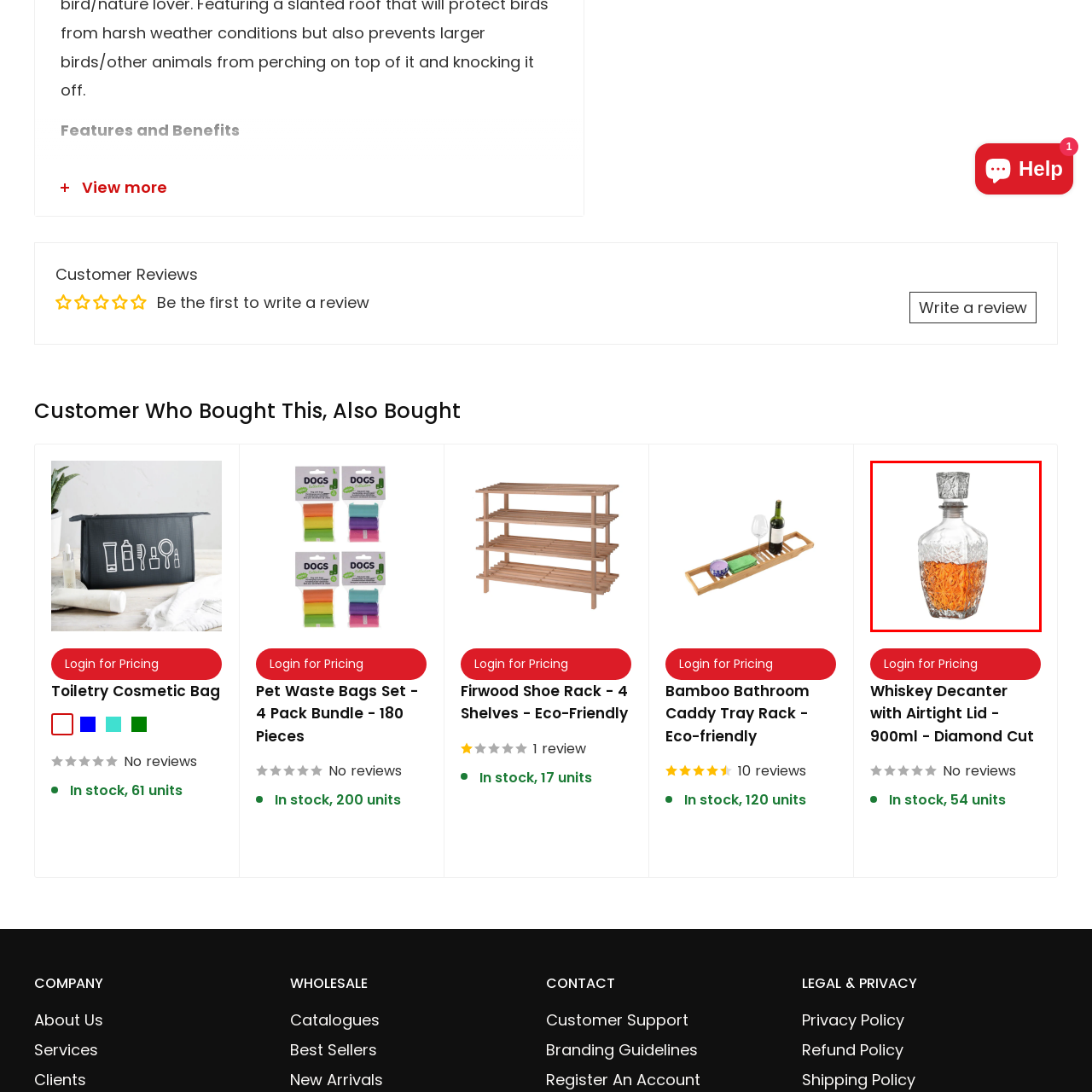Carefully analyze the image within the red boundary and describe it extensively.

This image features an elegantly designed whiskey decanter with an airtight lid, showcasing a diamond-cut pattern. The decanter is filled with a rich amber liquid, emphasizing its luxurious appeal. The glass craftsmanship is highlighted by the intricate detailing on the surface, adding a touch of sophistication to any bar or dining setting. The decanter brings an aesthetic charm while ensuring the contents remain fresh, making it not only a functional piece but also a stunning decorative item. Ideal for serving whiskey or other spirits, it is perfect for entertaining guests or personal enjoyment.